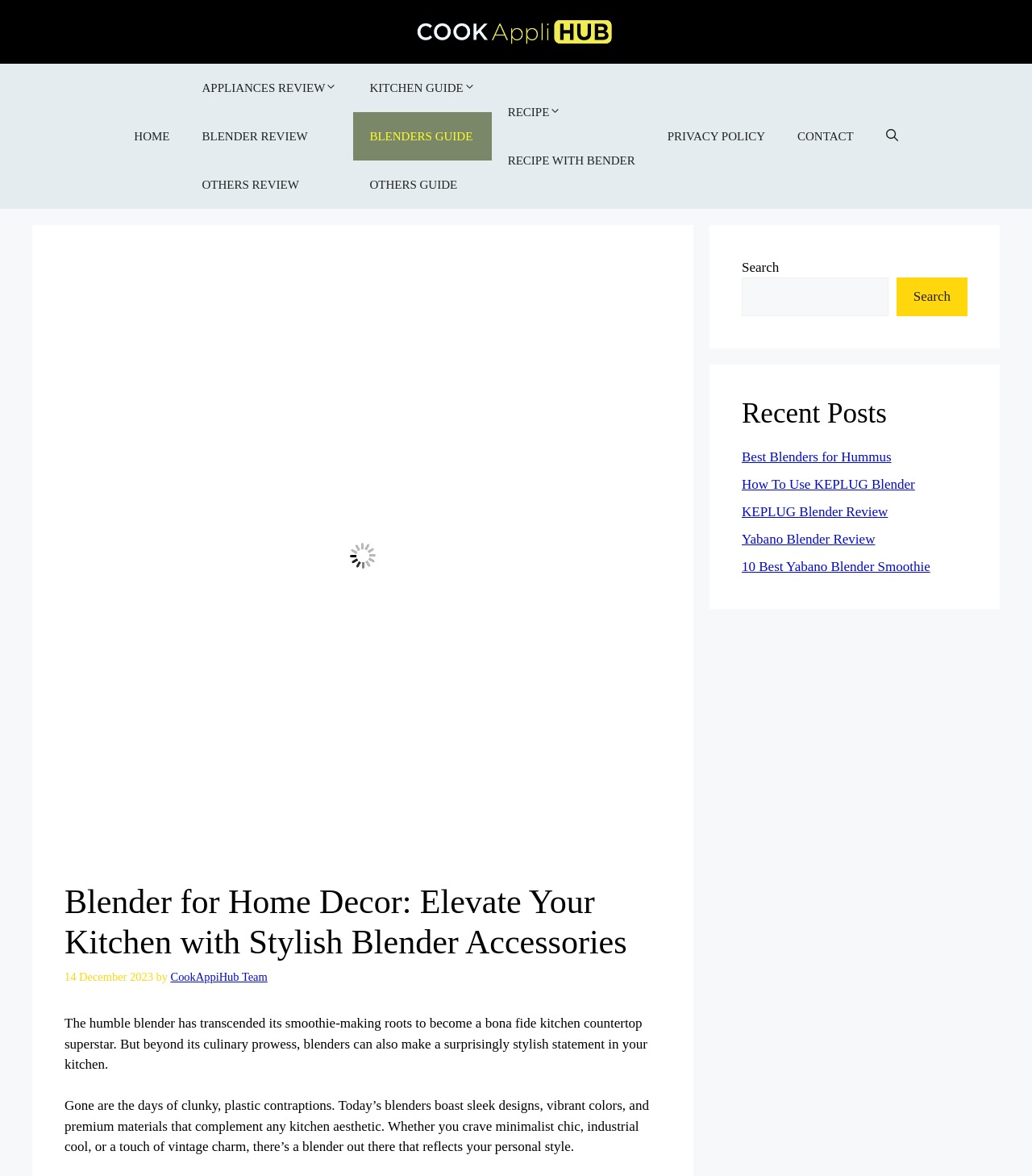What is the category of the 'Recent Posts' section?
Based on the image, give a concise answer in the form of a single word or short phrase.

Blenders